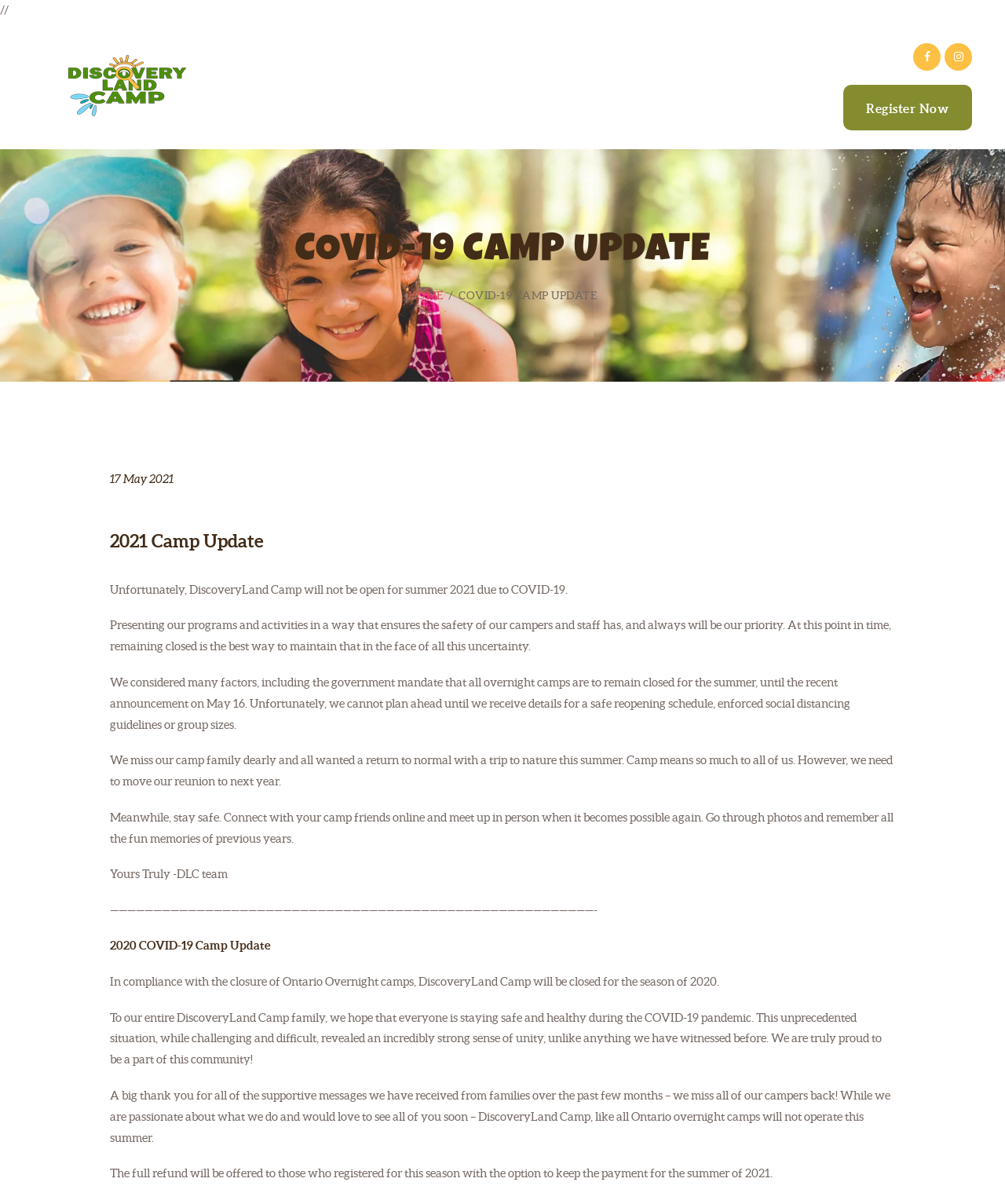Provide the bounding box coordinates of the section that needs to be clicked to accomplish the following instruction: "View NEWS."

[0.324, 0.192, 0.676, 0.222]